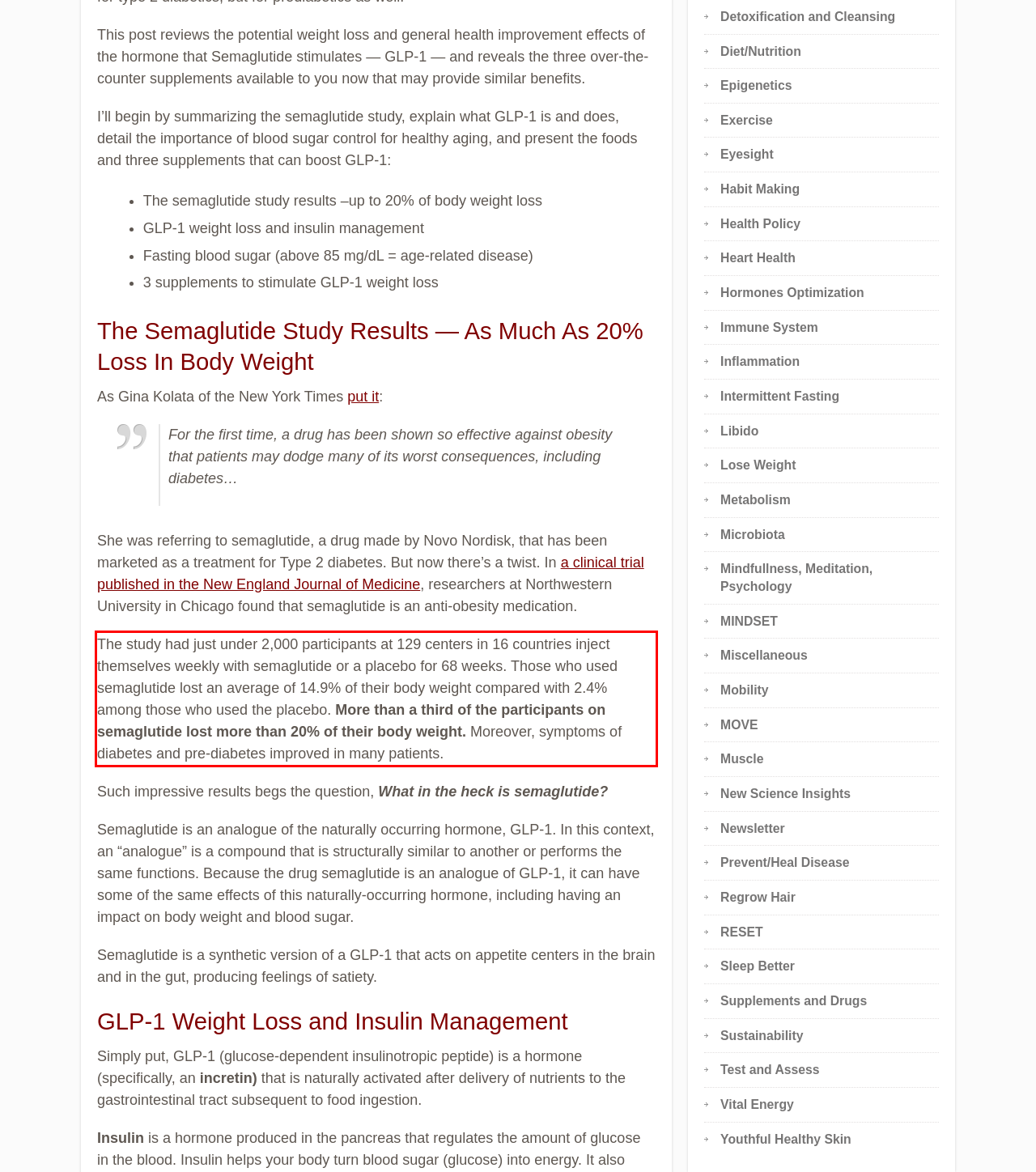Examine the screenshot of the webpage, locate the red bounding box, and perform OCR to extract the text contained within it.

The study had just under 2,000 participants at 129 centers in 16 countries inject themselves weekly with semaglutide or a placebo for 68 weeks. Those who used semaglutide lost an average of 14.9% of their body weight compared with 2.4% among those who used the placebo. More than a third of the participants on semaglutide lost more than 20% of their body weight. Moreover, symptoms of diabetes and pre-diabetes improved in many patients.